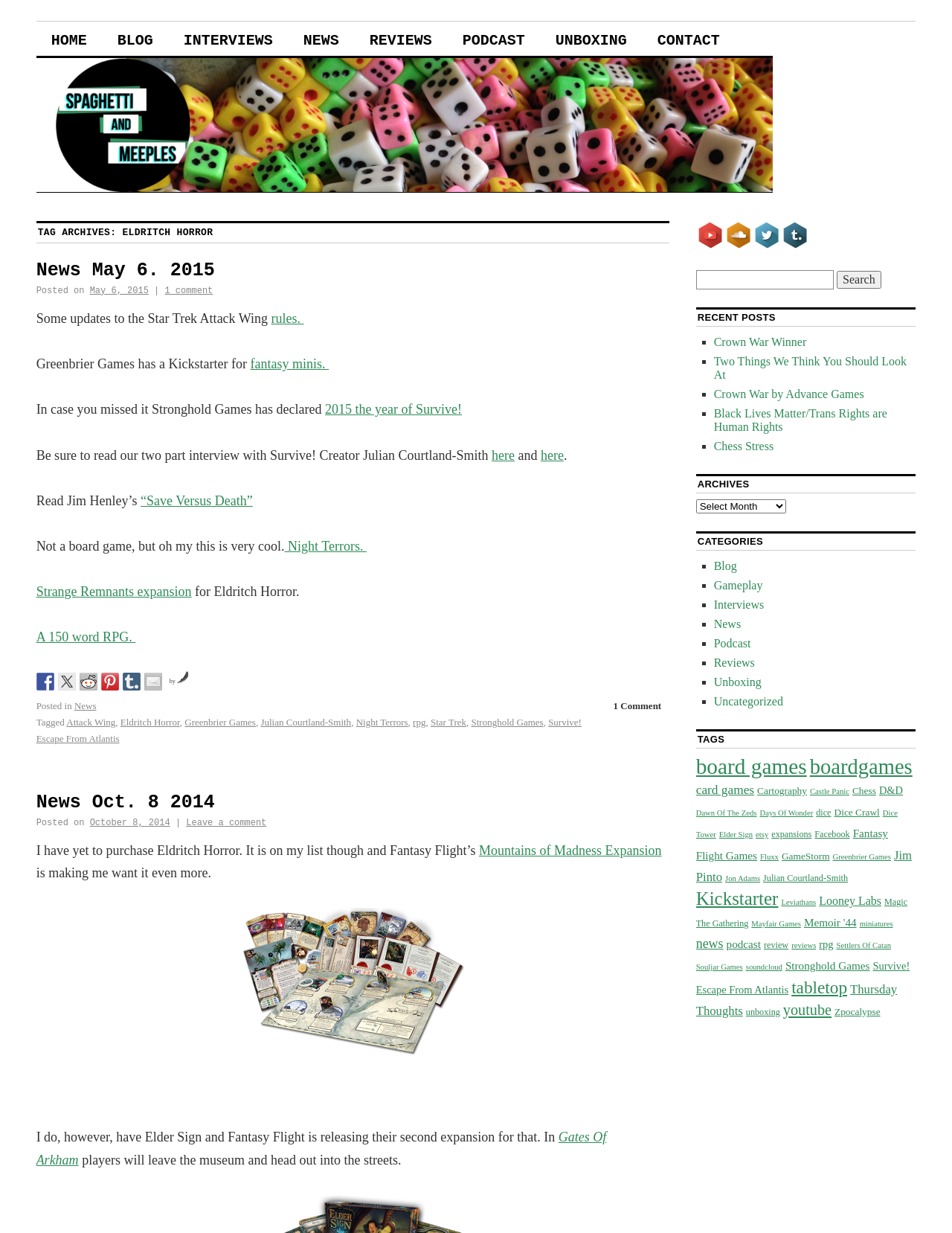What is the name of the expansion mentioned in the second news article?
Refer to the image and provide a one-word or short phrase answer.

Mountains of Madness Expansion